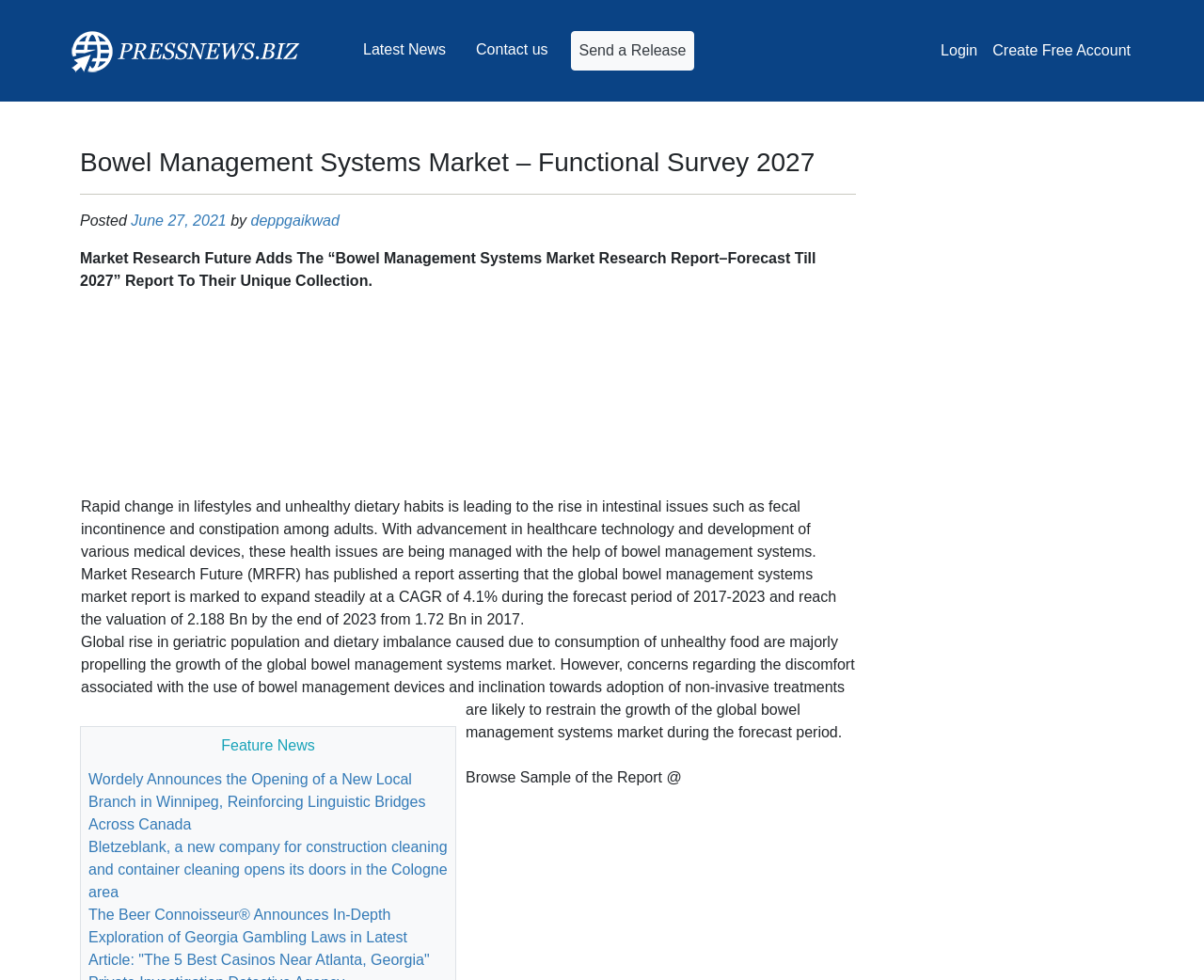Provide the bounding box coordinates of the UI element that matches the description: "June 27, 2021".

[0.109, 0.217, 0.188, 0.233]